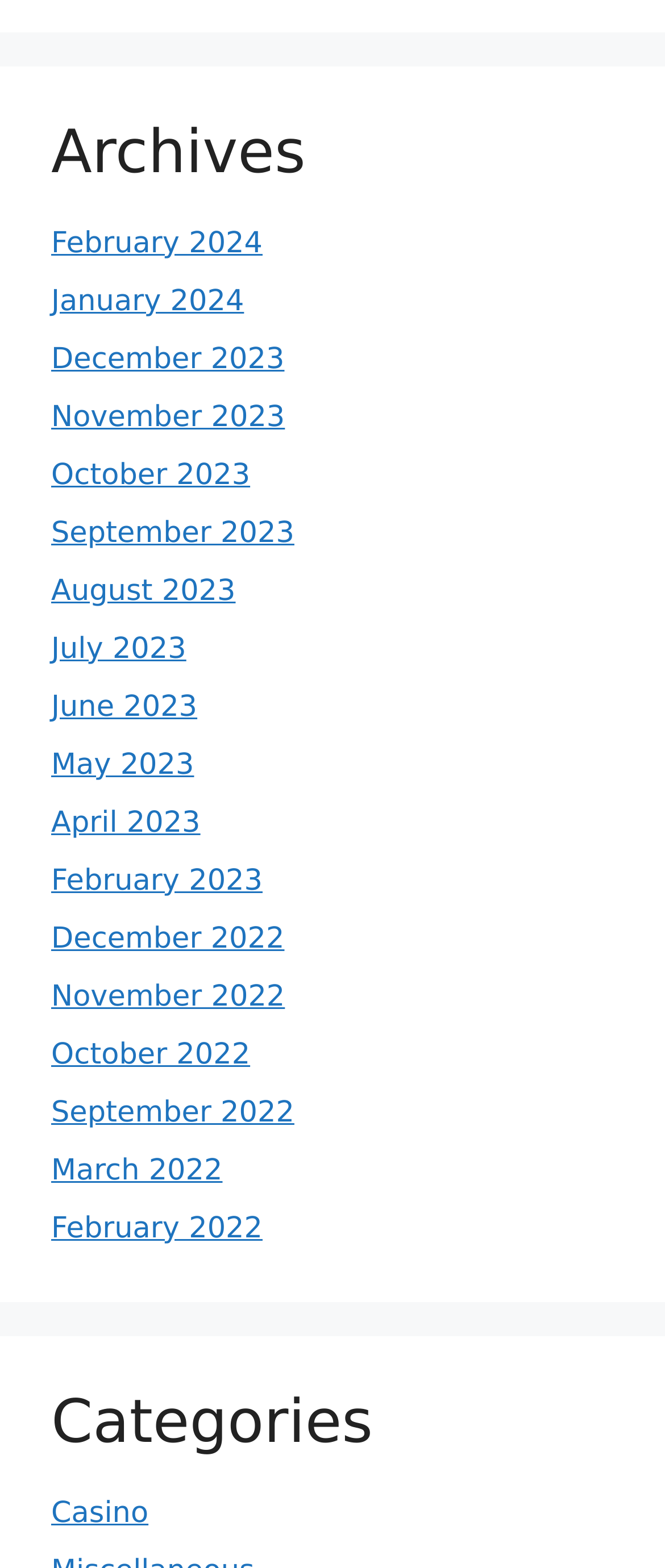Locate the bounding box coordinates of the element to click to perform the following action: 'browse categories'. The coordinates should be given as four float values between 0 and 1, in the form of [left, top, right, bottom].

[0.077, 0.885, 0.923, 0.931]